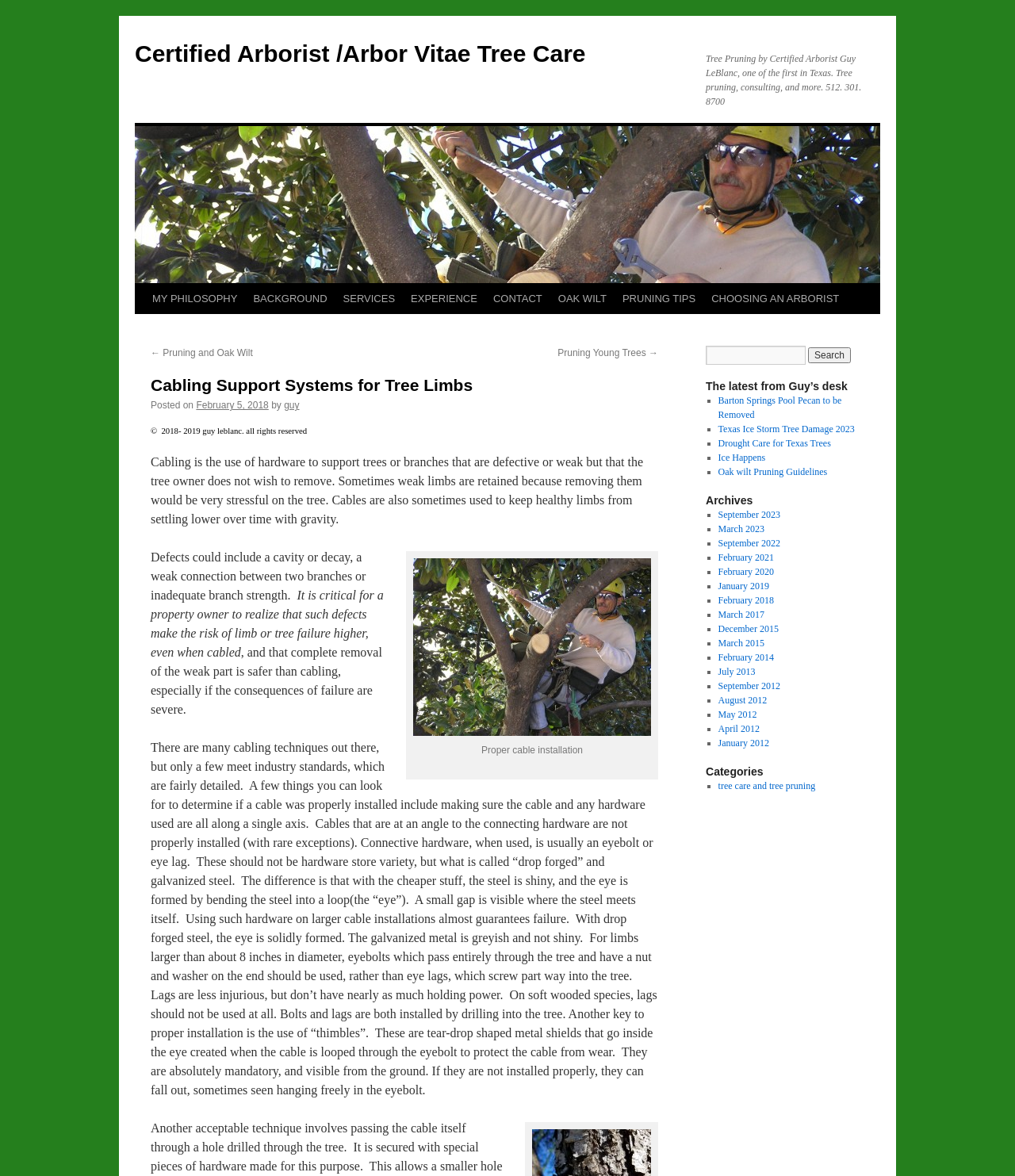What is the profession of Guy LeBlanc?
Use the screenshot to answer the question with a single word or phrase.

Certified Arborist